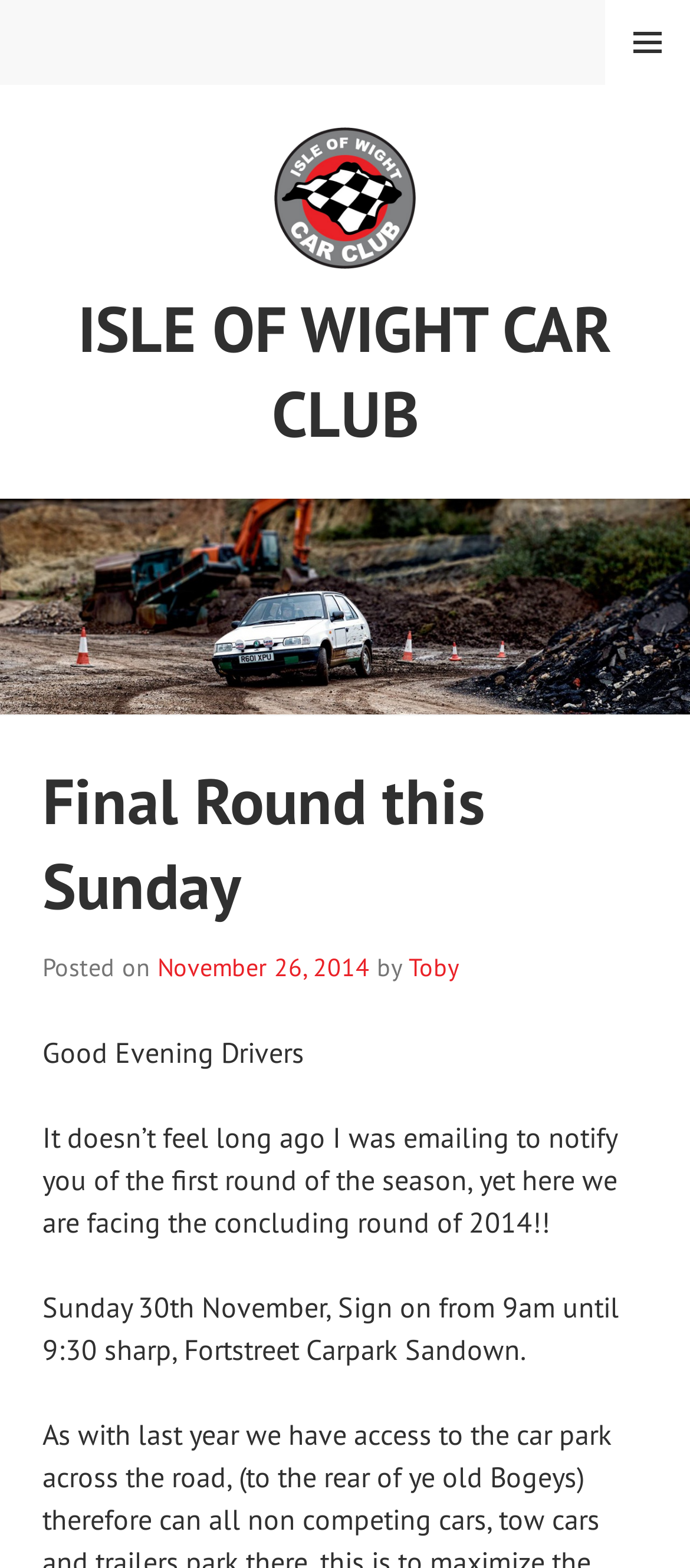What time does sign on start?
Look at the image and answer the question using a single word or phrase.

9am